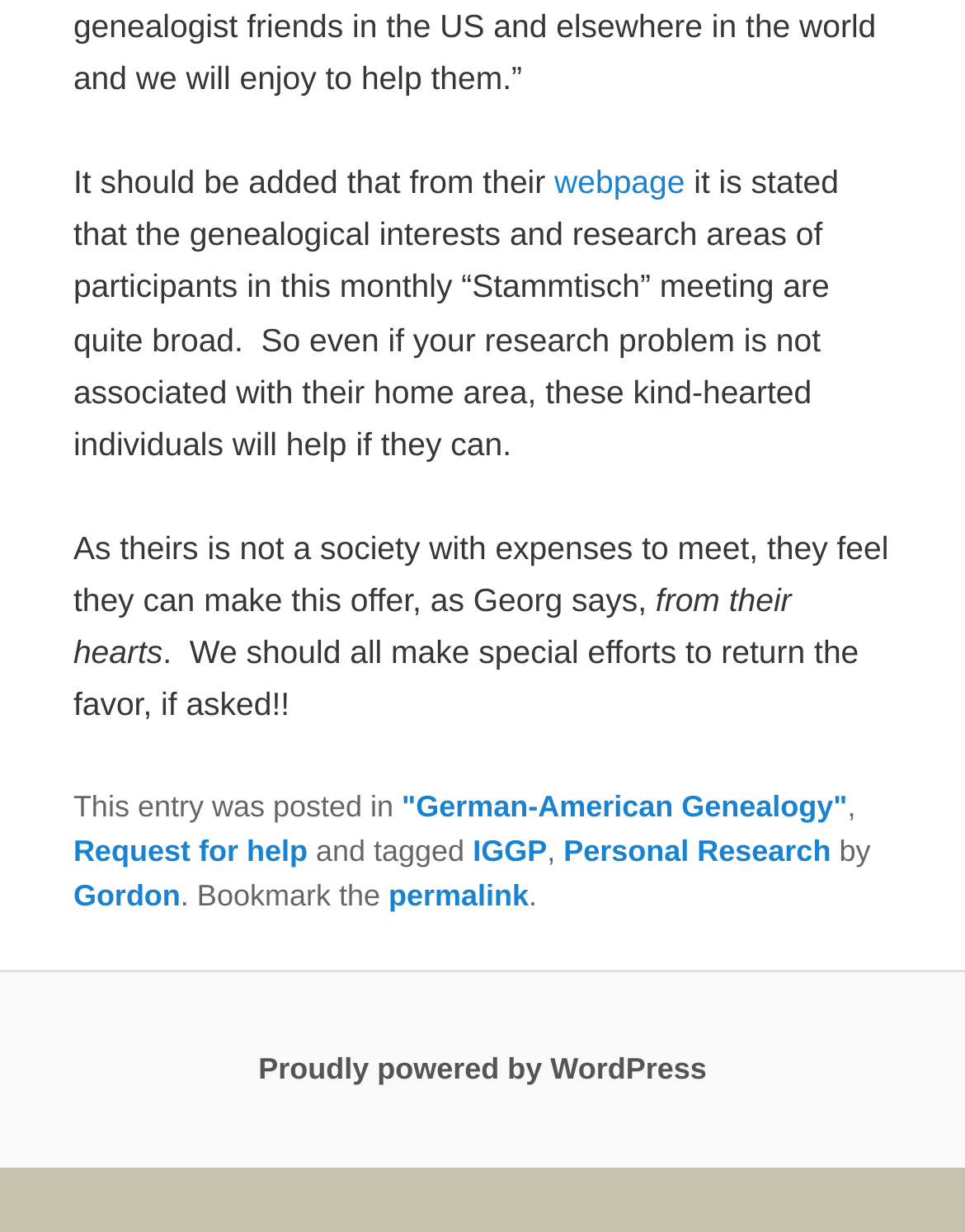Please specify the bounding box coordinates in the format (top-left x, top-left y, bottom-right x, bottom-right y), with all values as floating point numbers between 0 and 1. Identify the bounding box of the UI element described by: "German-American Genealogy"

[0.416, 0.64, 0.878, 0.668]